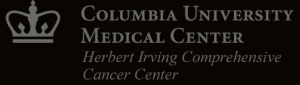Produce a meticulous caption for the image.

The image features the logo of the Herbert Irving Comprehensive Cancer Center, part of the Columbia University Medical Center. Prominently displayed is the name "Columbia University Medical Center" in bold lettering, accompanied by a subtitle identifying the center as the "Herbert Irving Comprehensive Cancer Center." The logo is accented by a crown graphic, symbolizing excellence in cancer research and treatment. This center is renowned for its contributions to medical research and patient care, focusing on innovative therapies and supportive care for cancer patients. The overall design conveys a sense of professionalism and trust, reflecting the institution's commitment to advancing healthcare and improving patient outcomes.